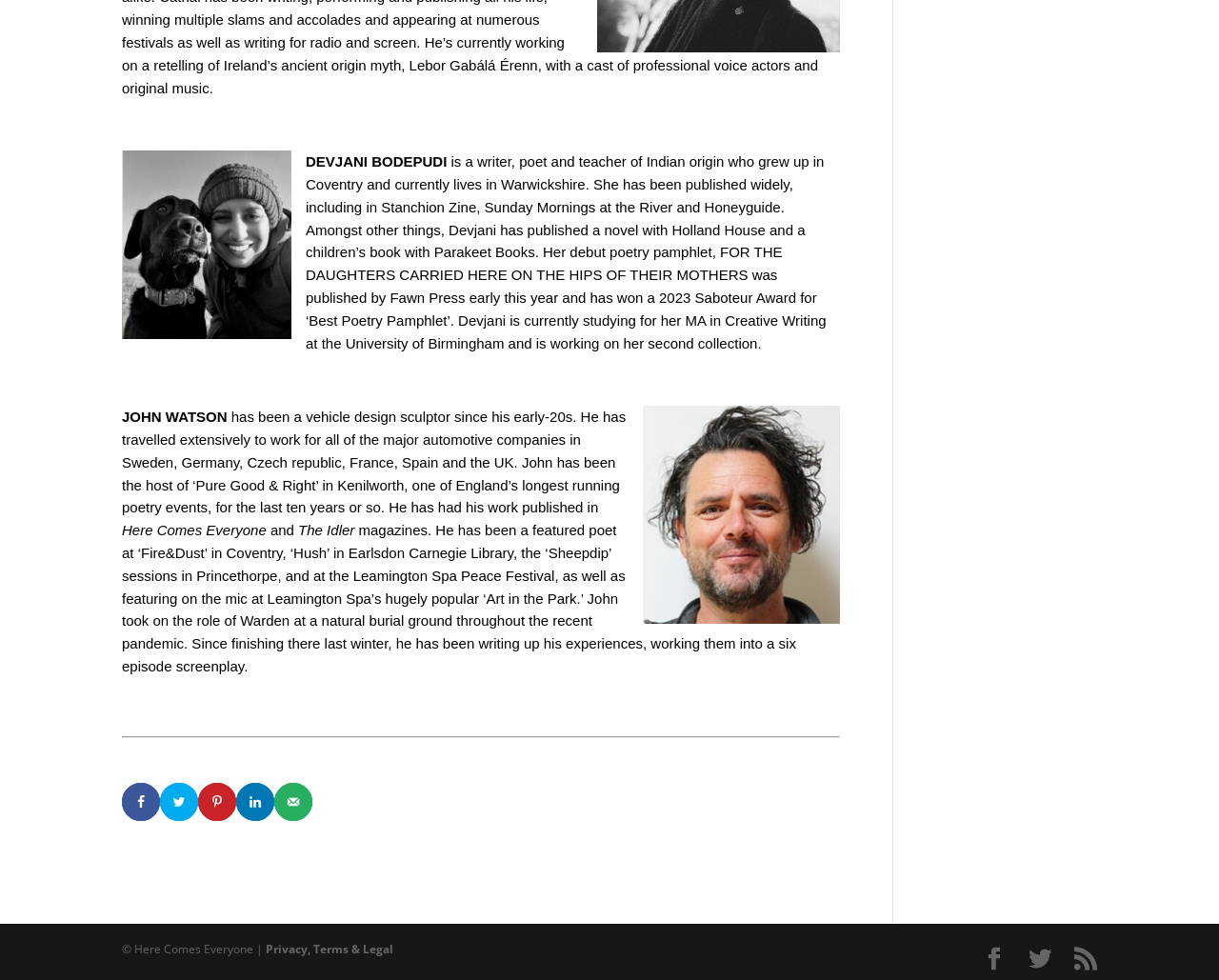What is the name of the poetry pamphlet published by Devjani Bodepudi?
Give a single word or phrase answer based on the content of the image.

FOR THE DAUGHTERS CARRIED HERE ON THE HIPS OF THEIR MOTHERS